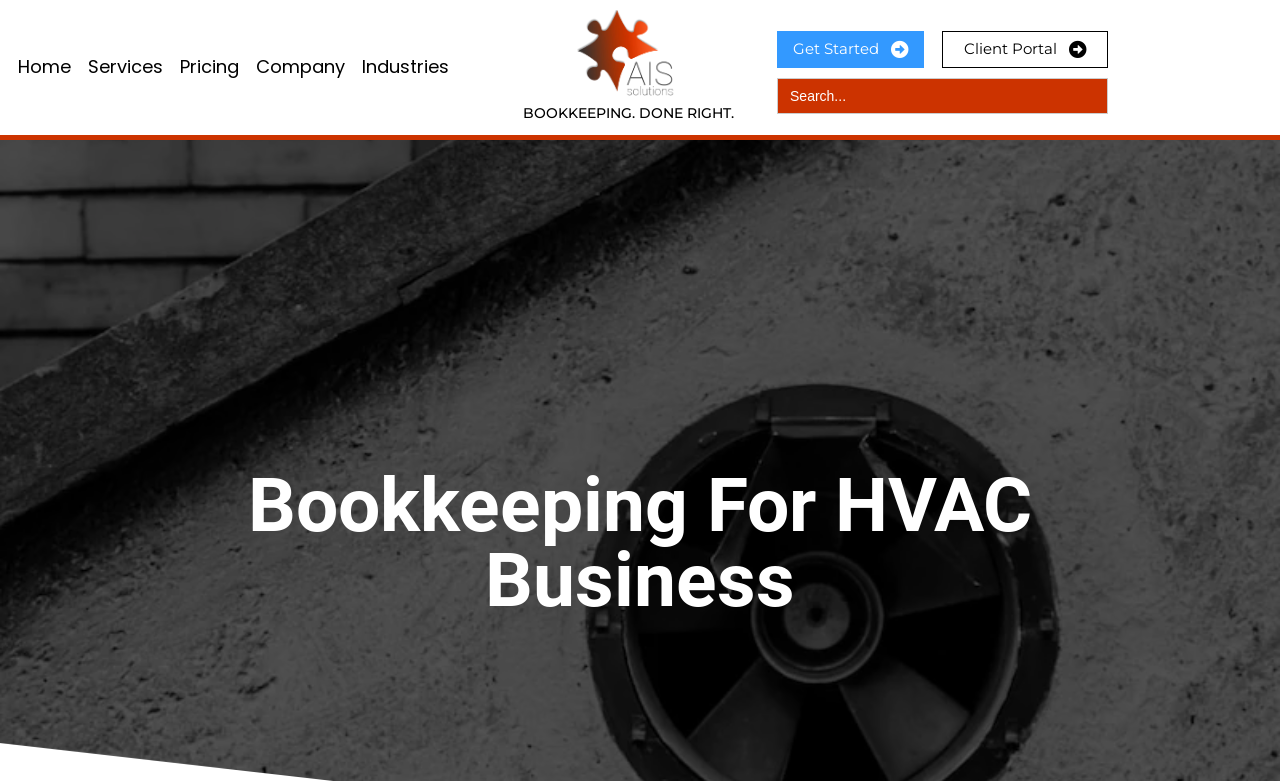Identify the bounding box for the UI element that is described as follows: "Services".

[0.062, 0.057, 0.134, 0.116]